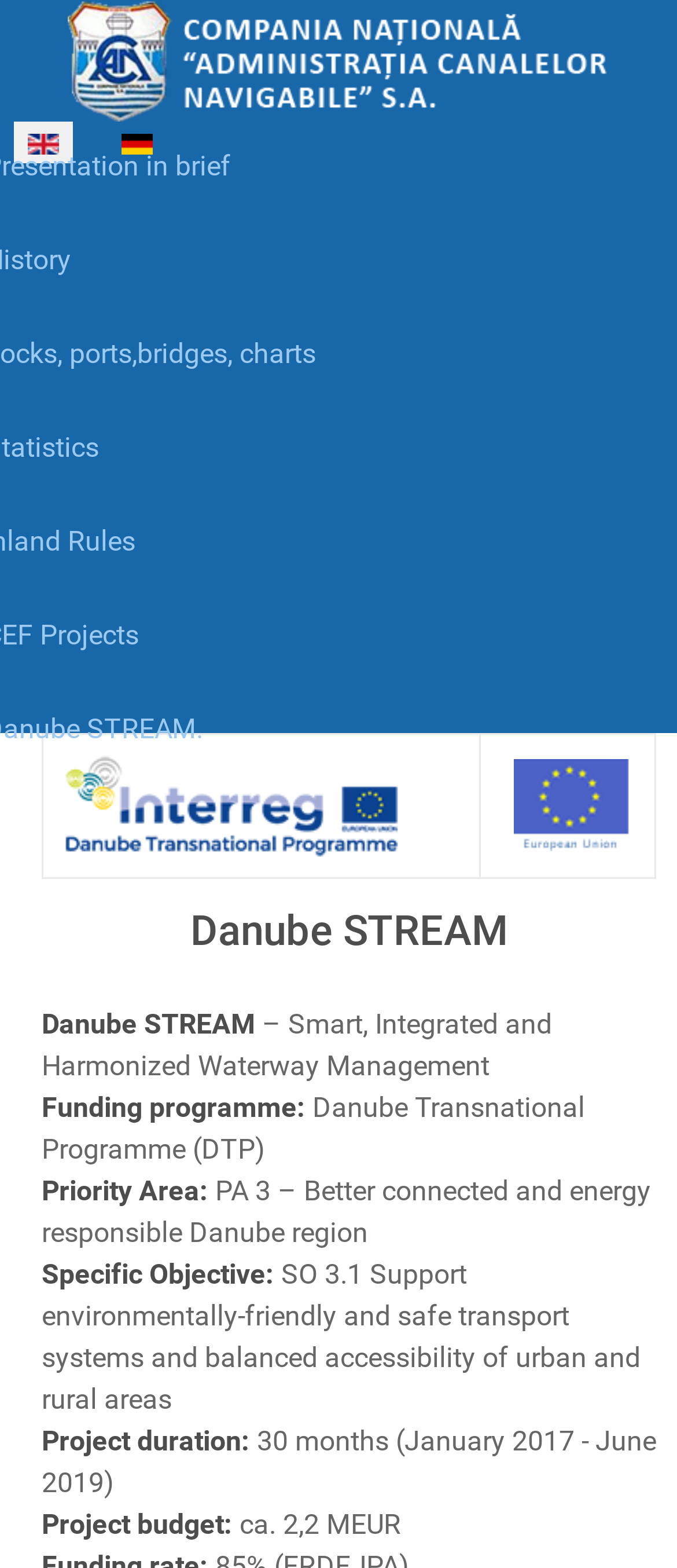What is the specific objective of the project? Examine the screenshot and reply using just one word or a brief phrase.

SO 3.1